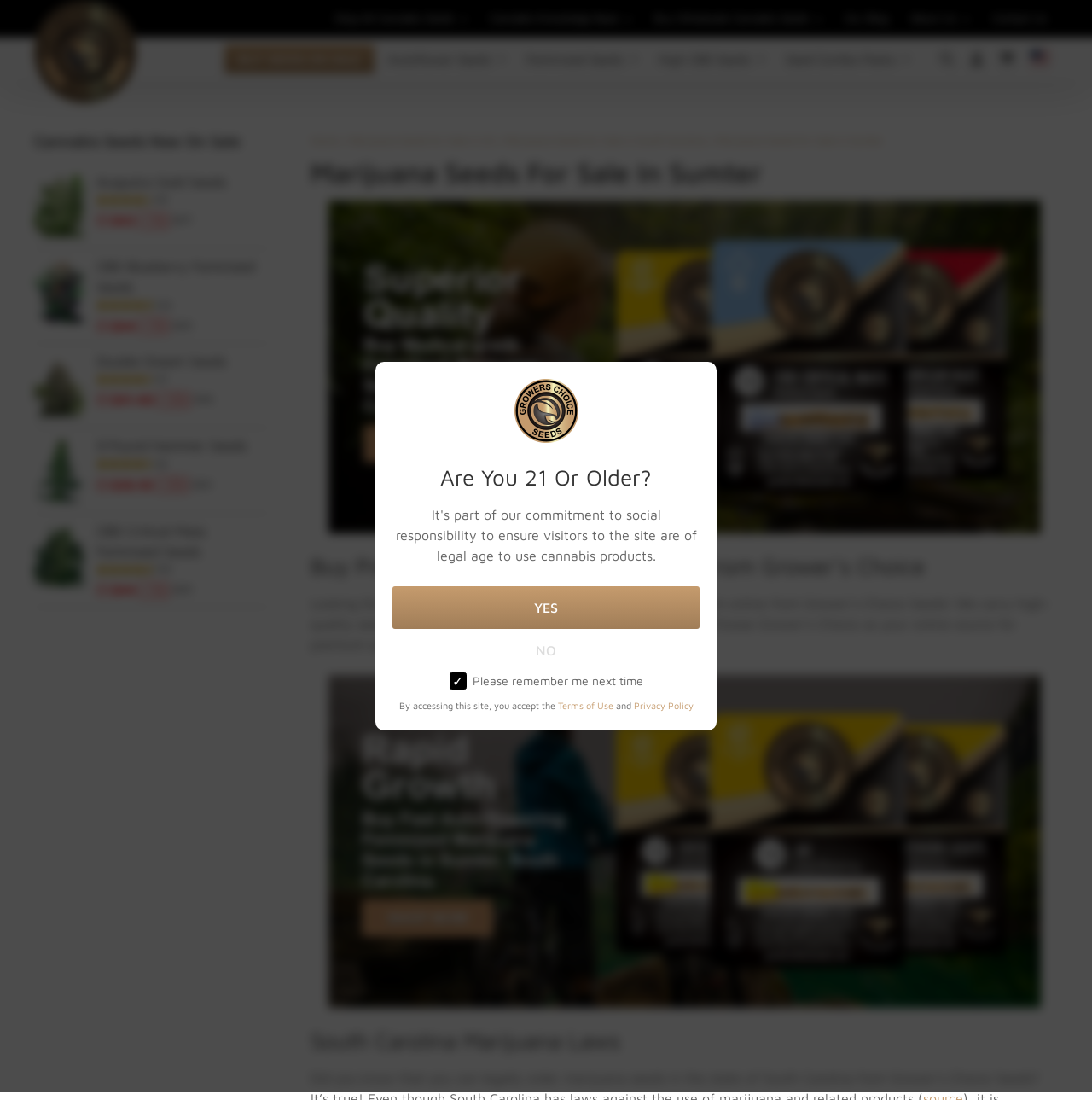What type of products are sold on this website?
Using the information from the image, answer the question thoroughly.

The website sells various types of marijuana seeds, including autoflower, feminized, and high CBD seeds, as well as seed combo packs, which can be inferred from the links and images on the webpage.